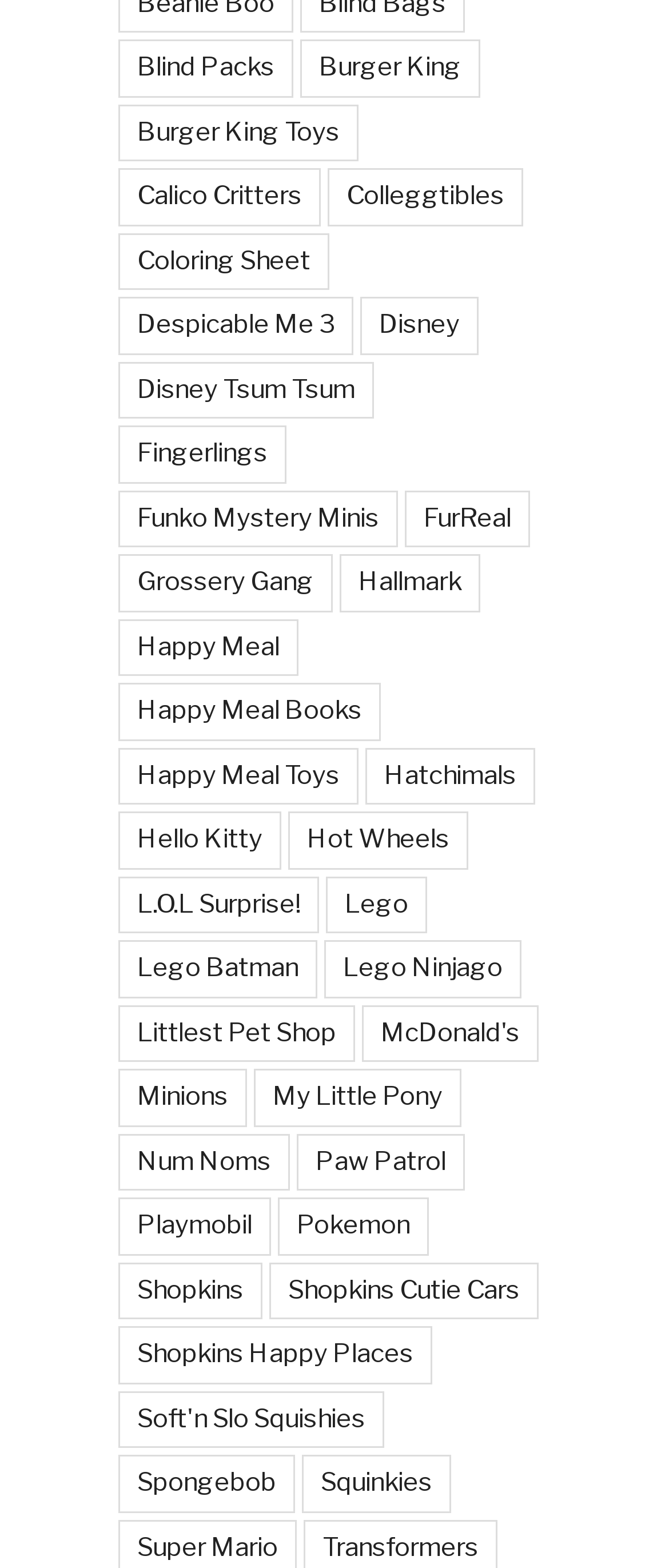How many links are related to toys?
Using the information from the image, give a concise answer in one word or a short phrase.

More than 10